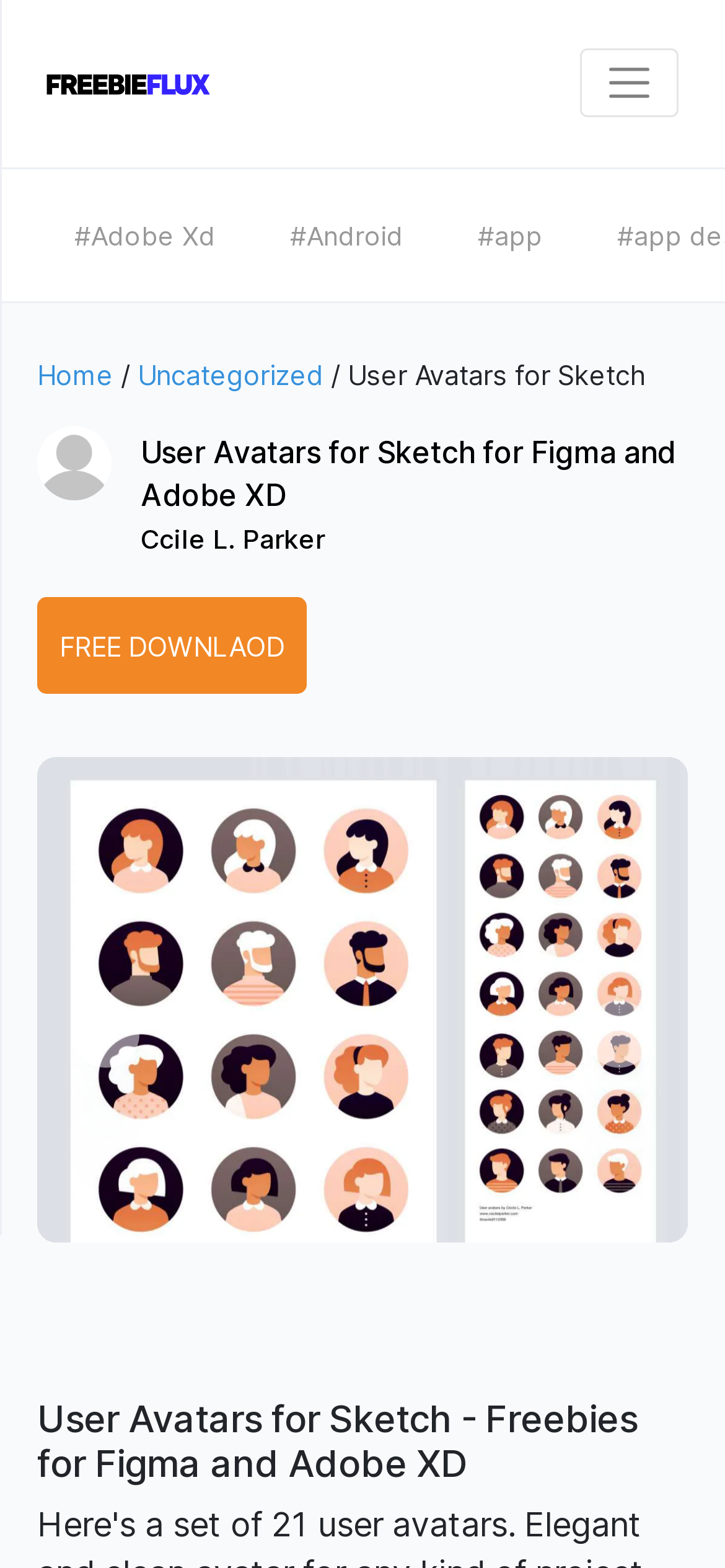Generate the title text from the webpage.

User Avatars for Sketch for Figma and Adobe XD